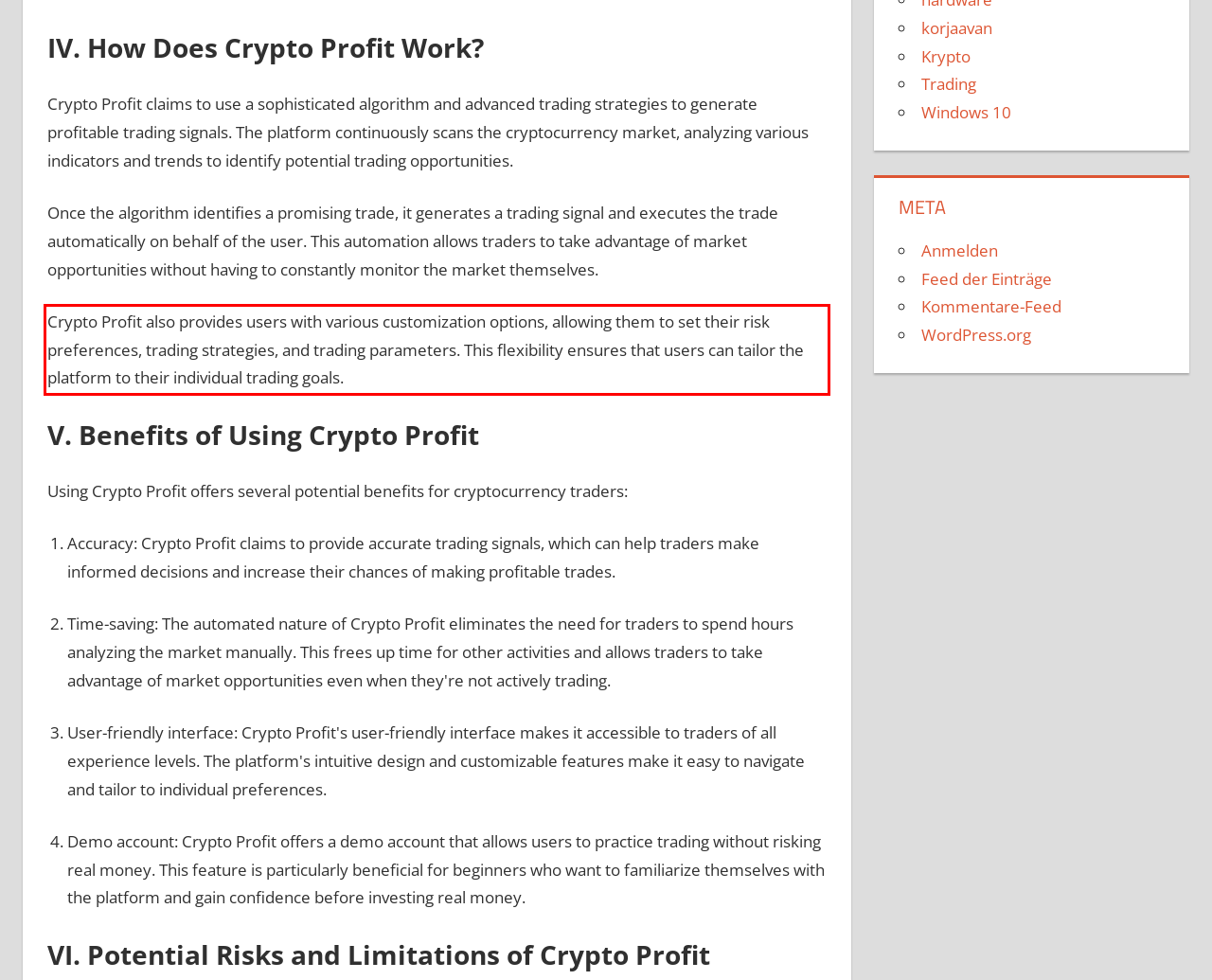In the screenshot of the webpage, find the red bounding box and perform OCR to obtain the text content restricted within this red bounding box.

Crypto Profit also provides users with various customization options, allowing them to set their risk preferences, trading strategies, and trading parameters. This flexibility ensures that users can tailor the platform to their individual trading goals.